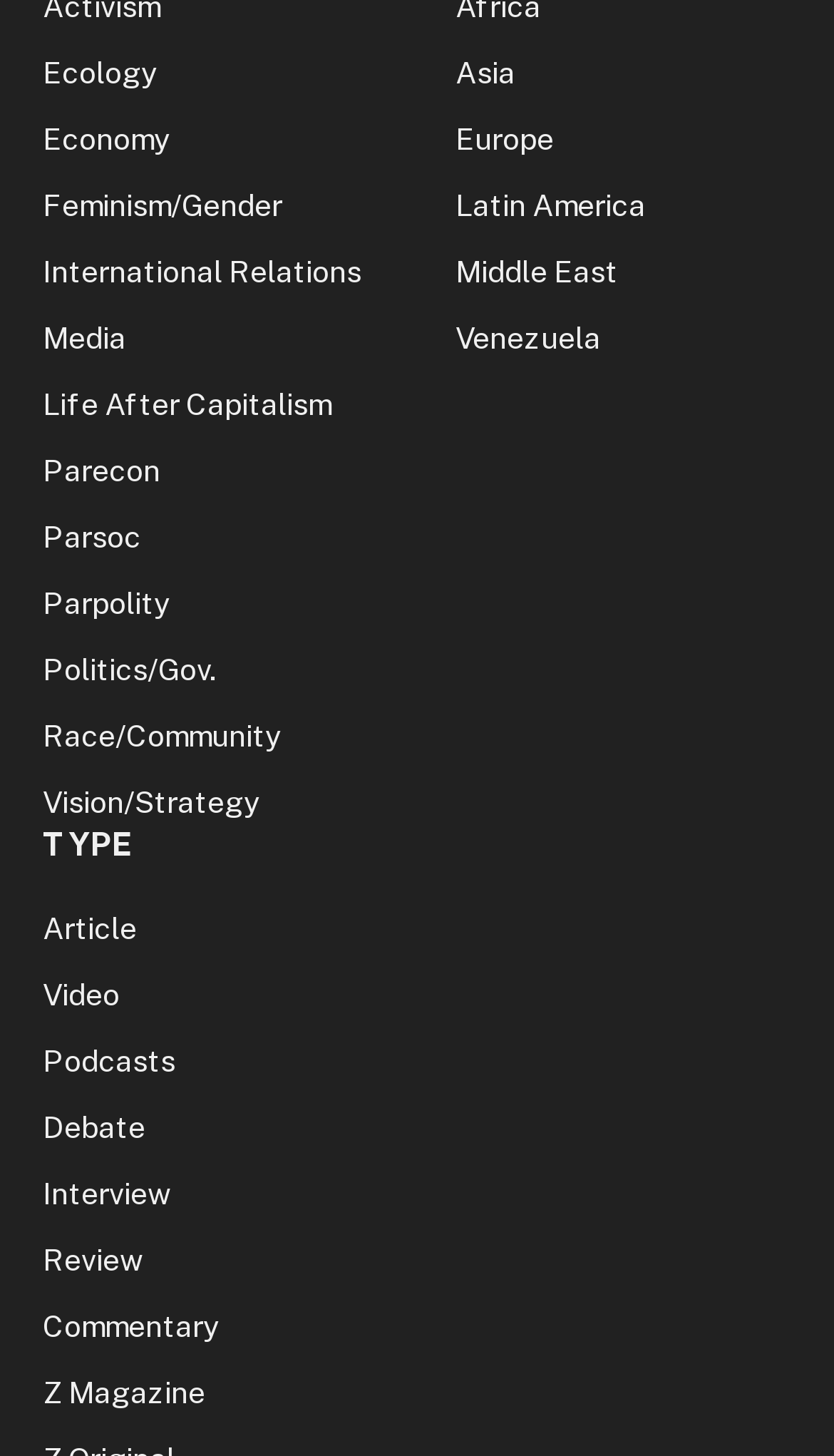Can you show the bounding box coordinates of the region to click on to complete the task described in the instruction: "Read the 'Z Magazine' article"?

[0.051, 0.944, 0.246, 0.968]